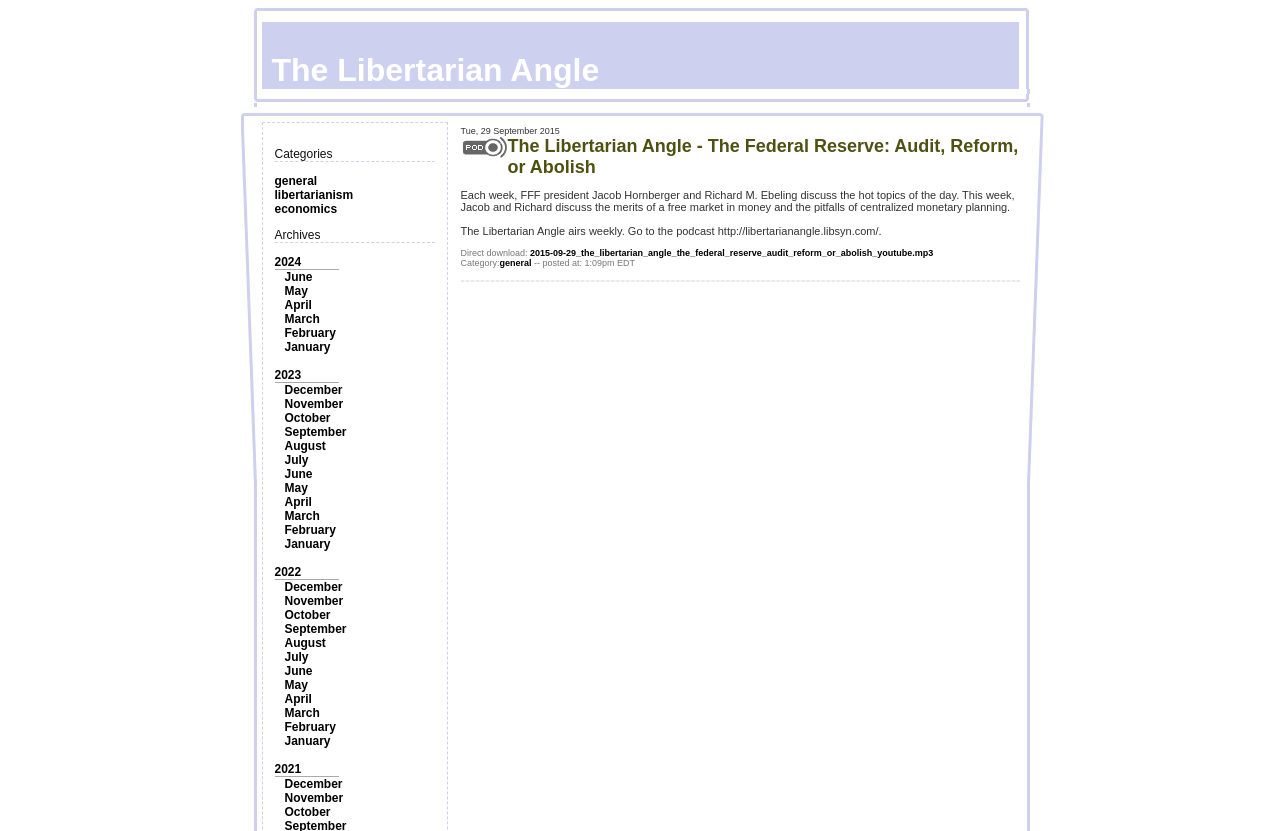Respond with a single word or phrase to the following question:
What is the main topic of this webpage?

The Federal Reserve